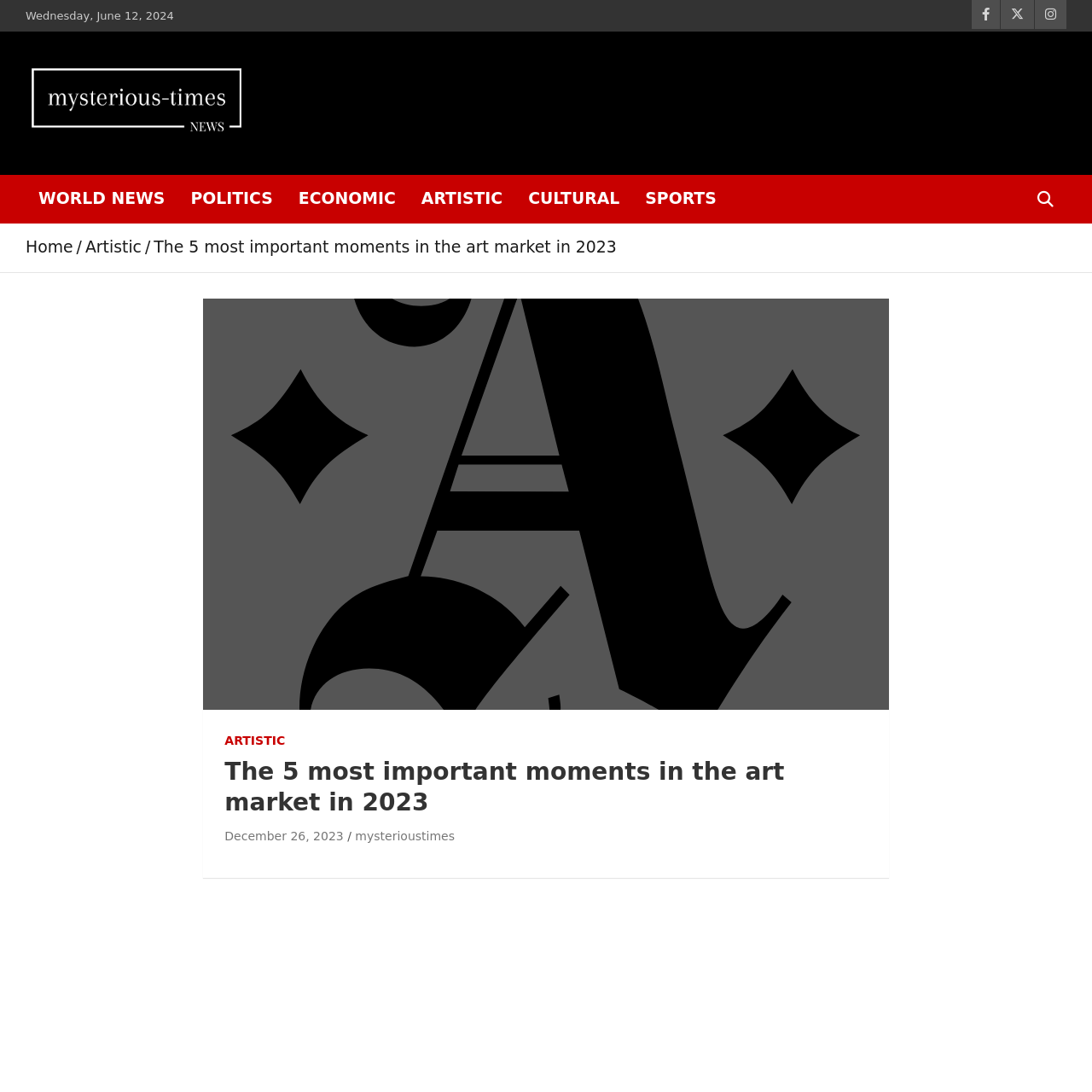Pinpoint the bounding box coordinates of the clickable element needed to complete the instruction: "View the latest article in artistic category". The coordinates should be provided as four float numbers between 0 and 1: [left, top, right, bottom].

[0.206, 0.669, 0.261, 0.686]